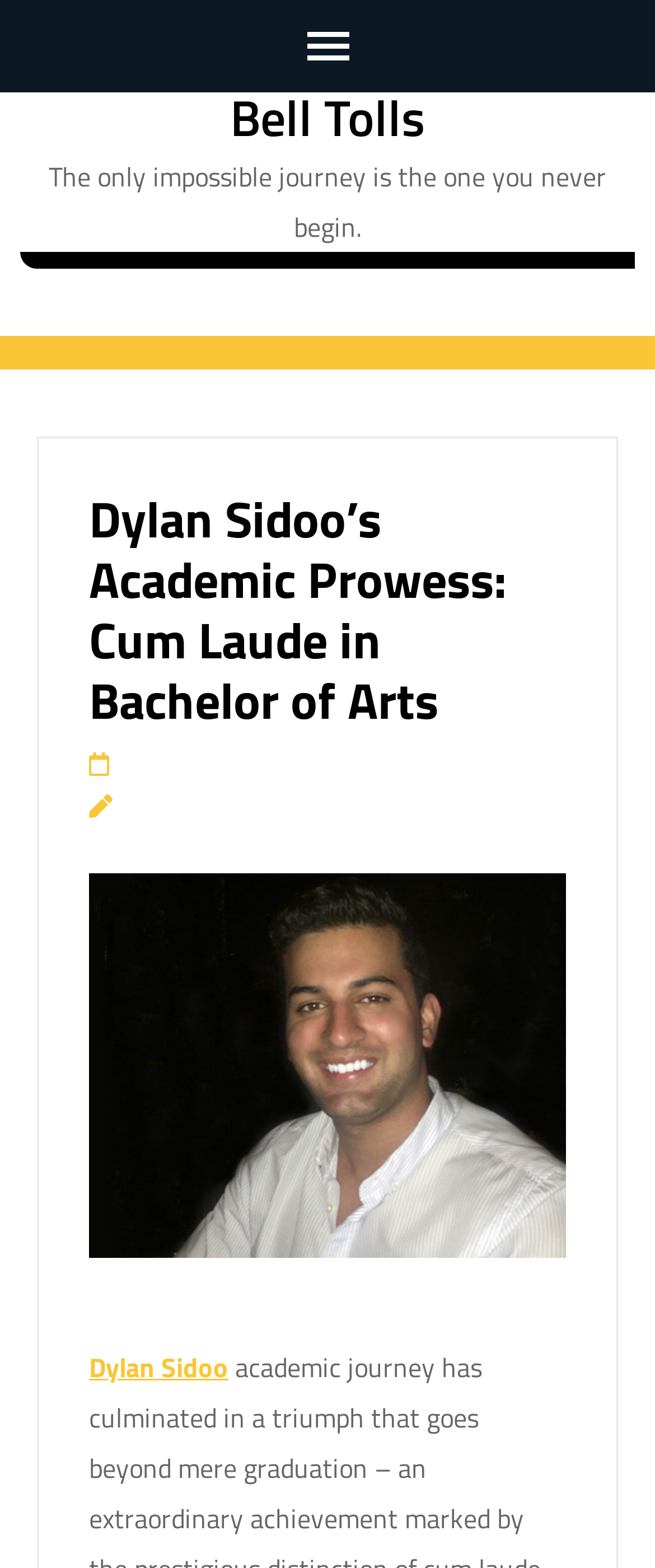Please respond in a single word or phrase: 
How many links are there in the main header?

3